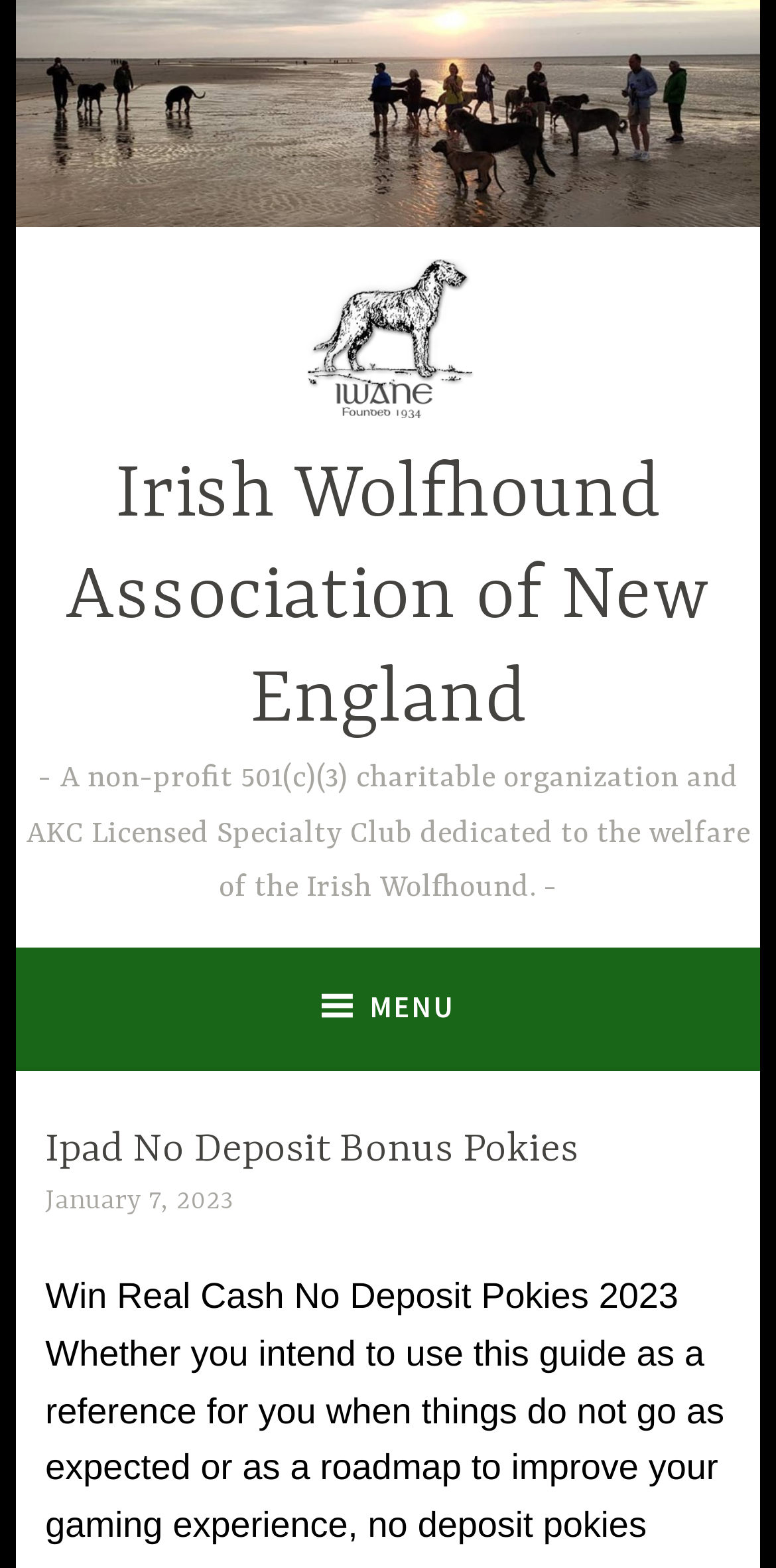Please examine the image and provide a detailed answer to the question: What type of organization is described?

The webpage describes the Irish Wolfhound Association of New England as a 'non-profit 501(c)(3) charitable organization and AKC Licensed Specialty Club', which indicates that it is a non-profit organization.